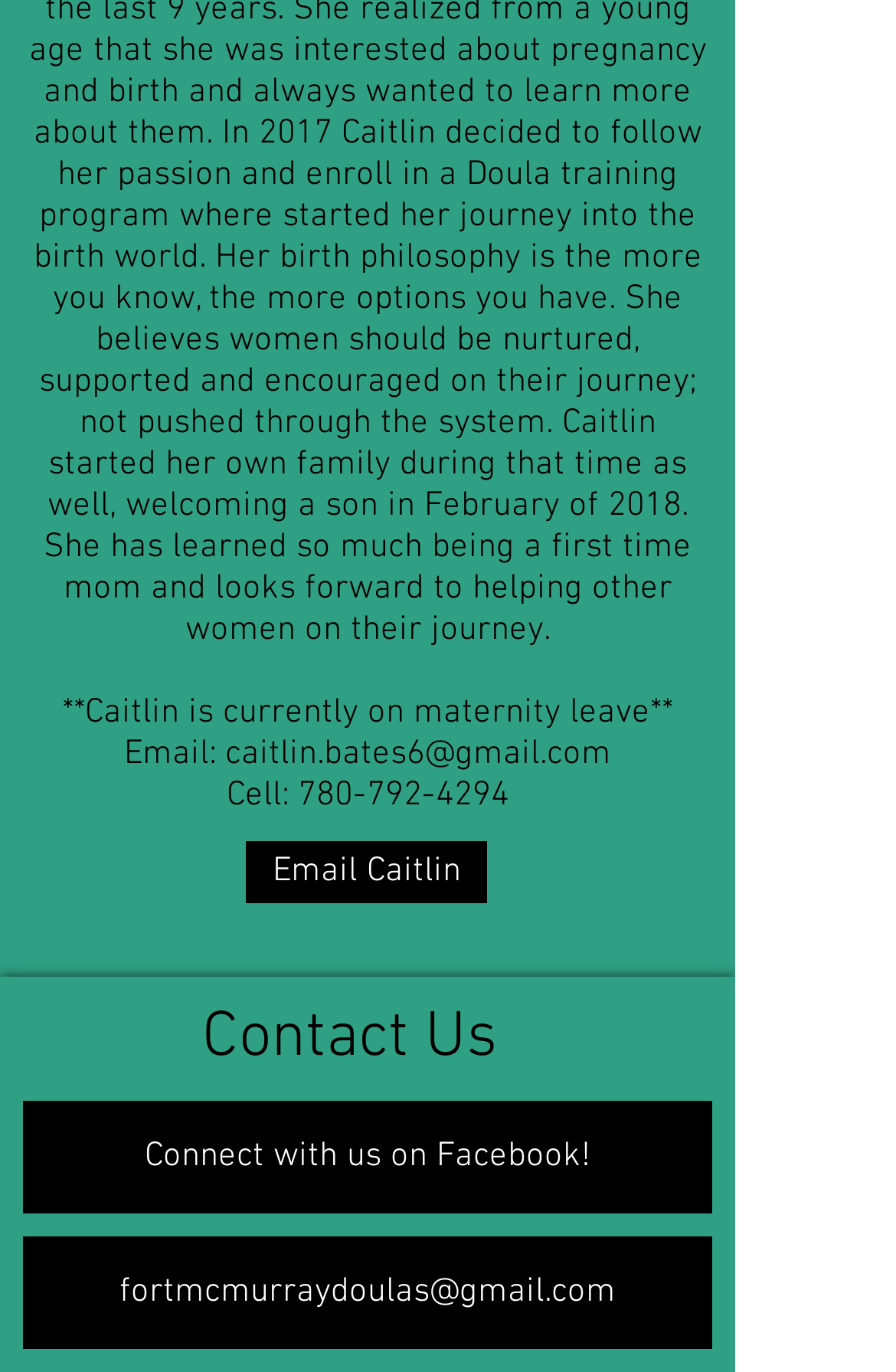Identify the bounding box coordinates for the UI element that matches this description: "Email Caitlin".

[0.274, 0.613, 0.544, 0.658]